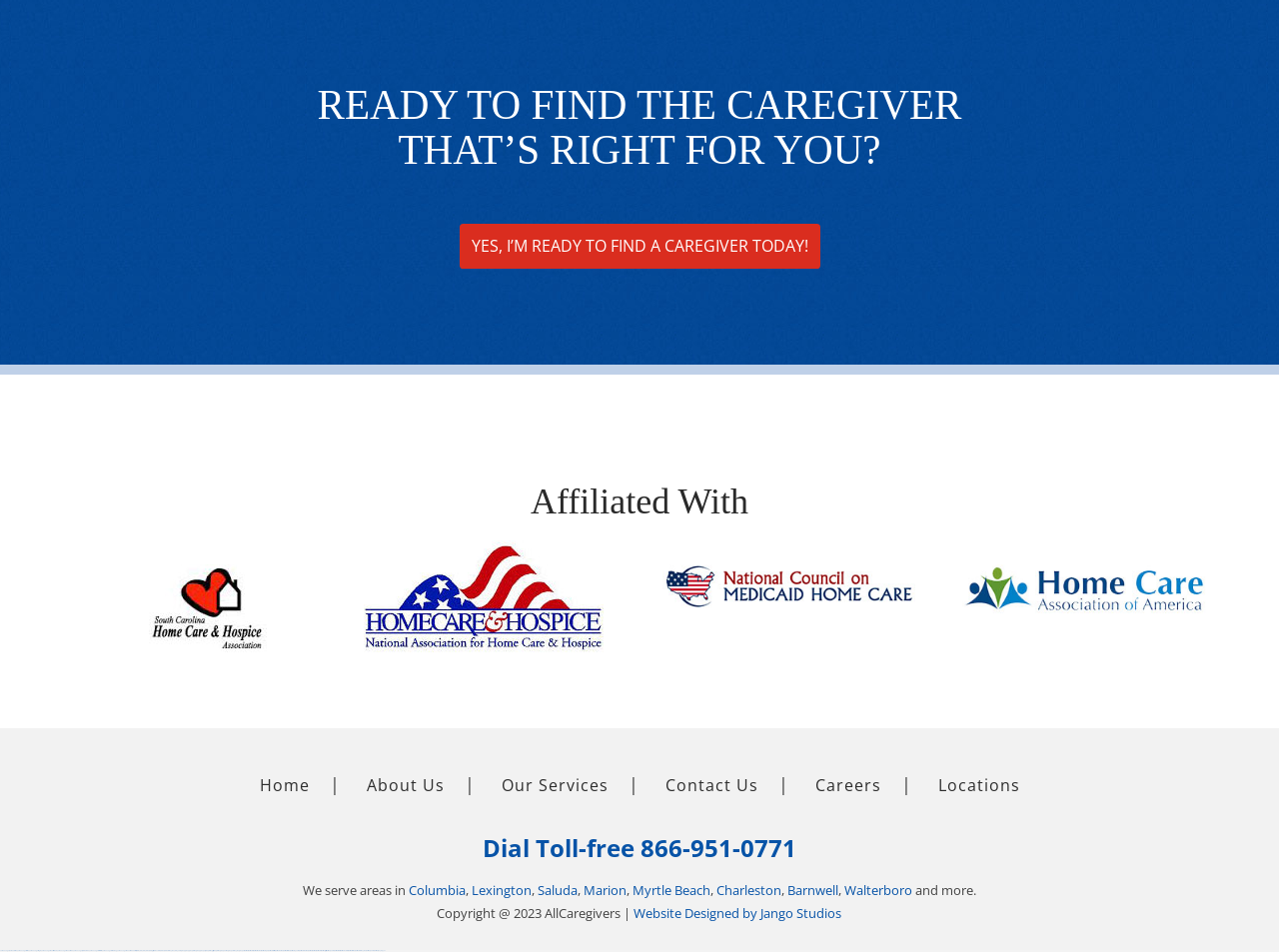How can I contact this caregiver service?
Refer to the screenshot and respond with a concise word or phrase.

Call 866-951-0771